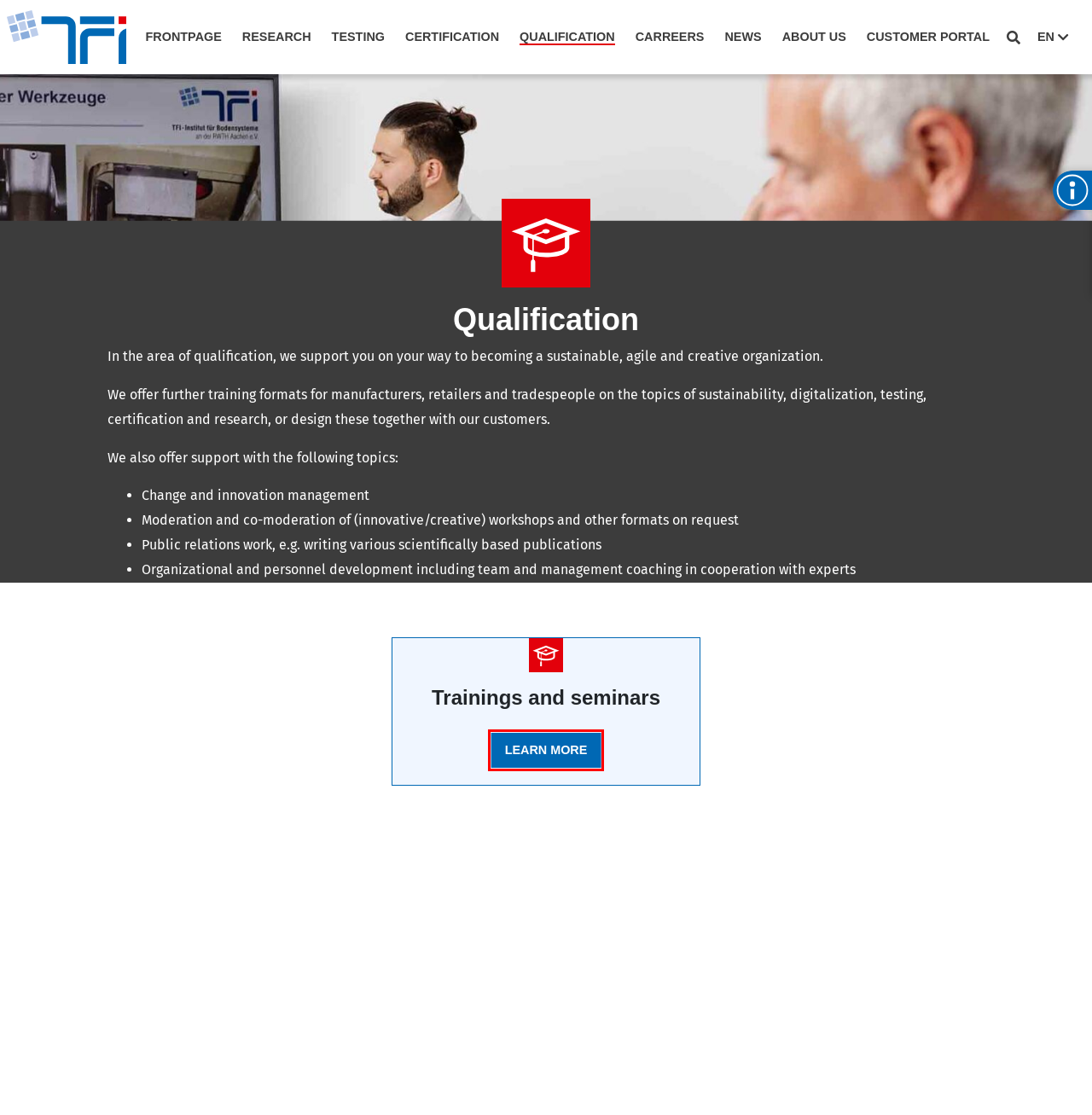Examine the screenshot of a webpage with a red bounding box around a UI element. Select the most accurate webpage description that corresponds to the new page after clicking the highlighted element. Here are the choices:
A. Trainings and seminars - TFI Aachen GmbH
B. Testing - TFI Aachen GmbH
C. About Us - TFI Aachen GmbH
D. Research - TFI Aachen GmbH
E. Certification - TFI Aachen GmbH
F. News - TFI Aachen GmbH
G. Carreers - TFI Aachen GmbH
H. Frontpage - TFI Aachen GmbH

A